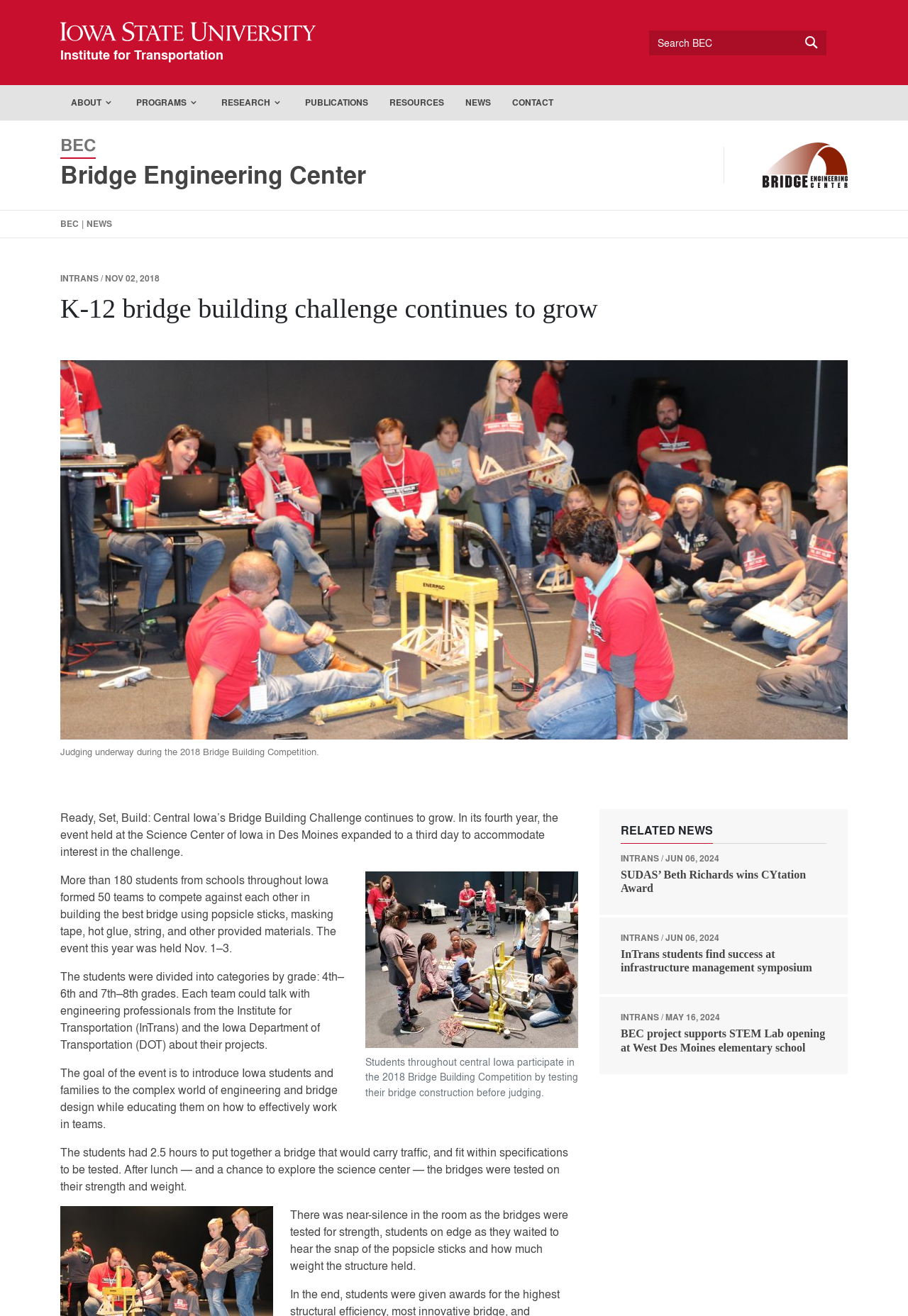Bounding box coordinates are to be given in the format (top-left x, top-left y, bottom-right x, bottom-right y). All values must be floating point numbers between 0 and 1. Provide the bounding box coordinate for the UI element described as: BEC

[0.066, 0.165, 0.087, 0.174]